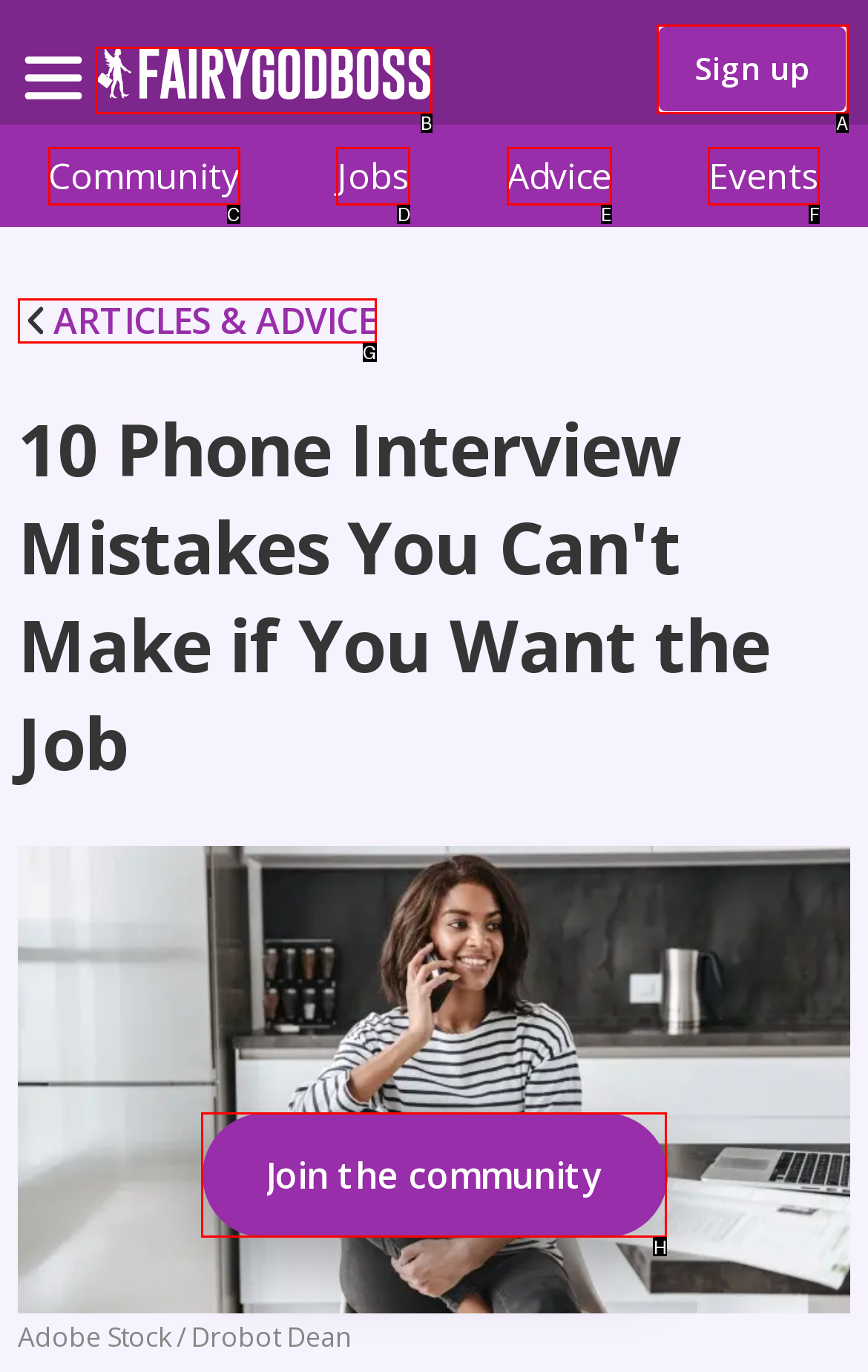Tell me which one HTML element I should click to complete the following instruction: Join the community
Answer with the option's letter from the given choices directly.

H